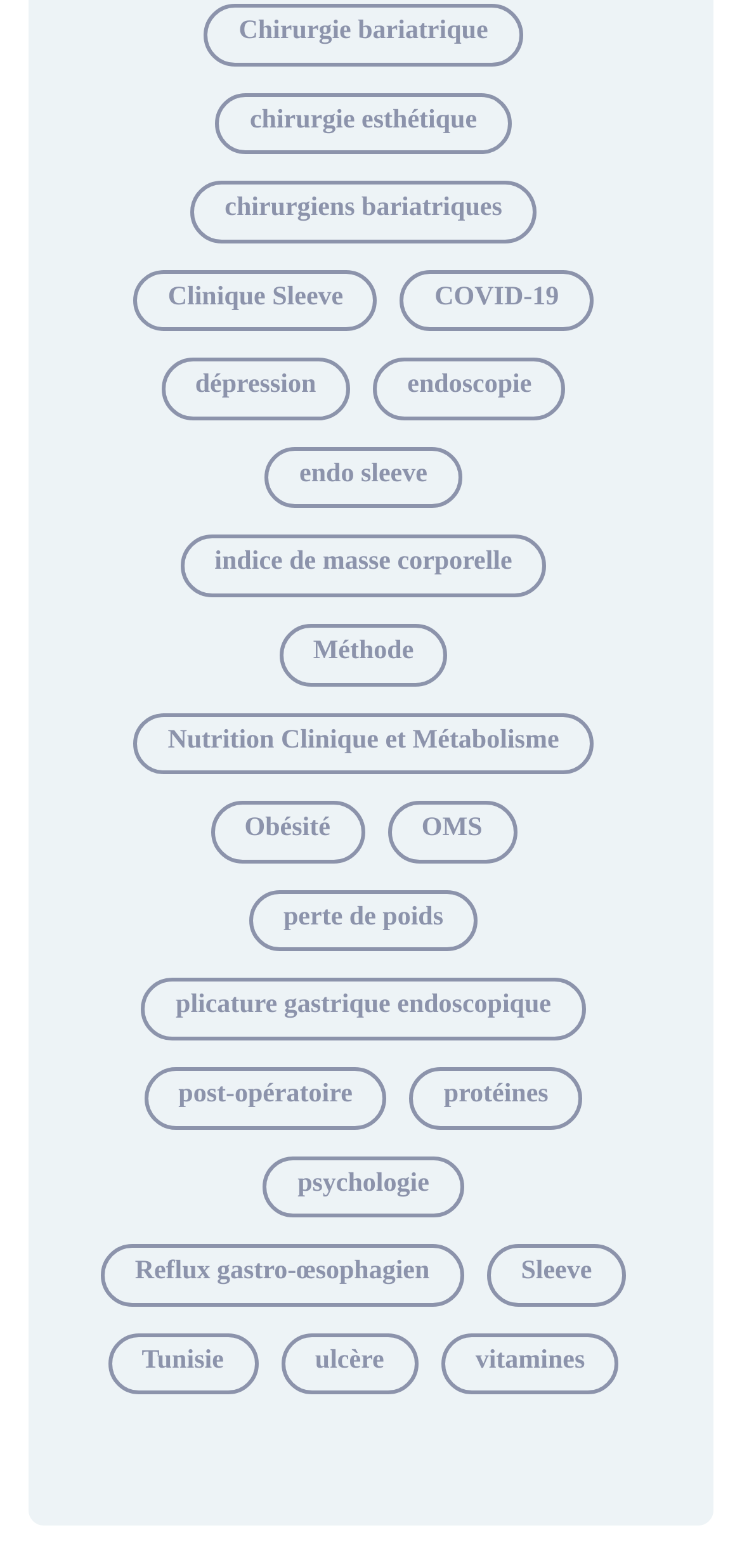Find the bounding box coordinates for the area that must be clicked to perform this action: "Reply to the first comment".

None